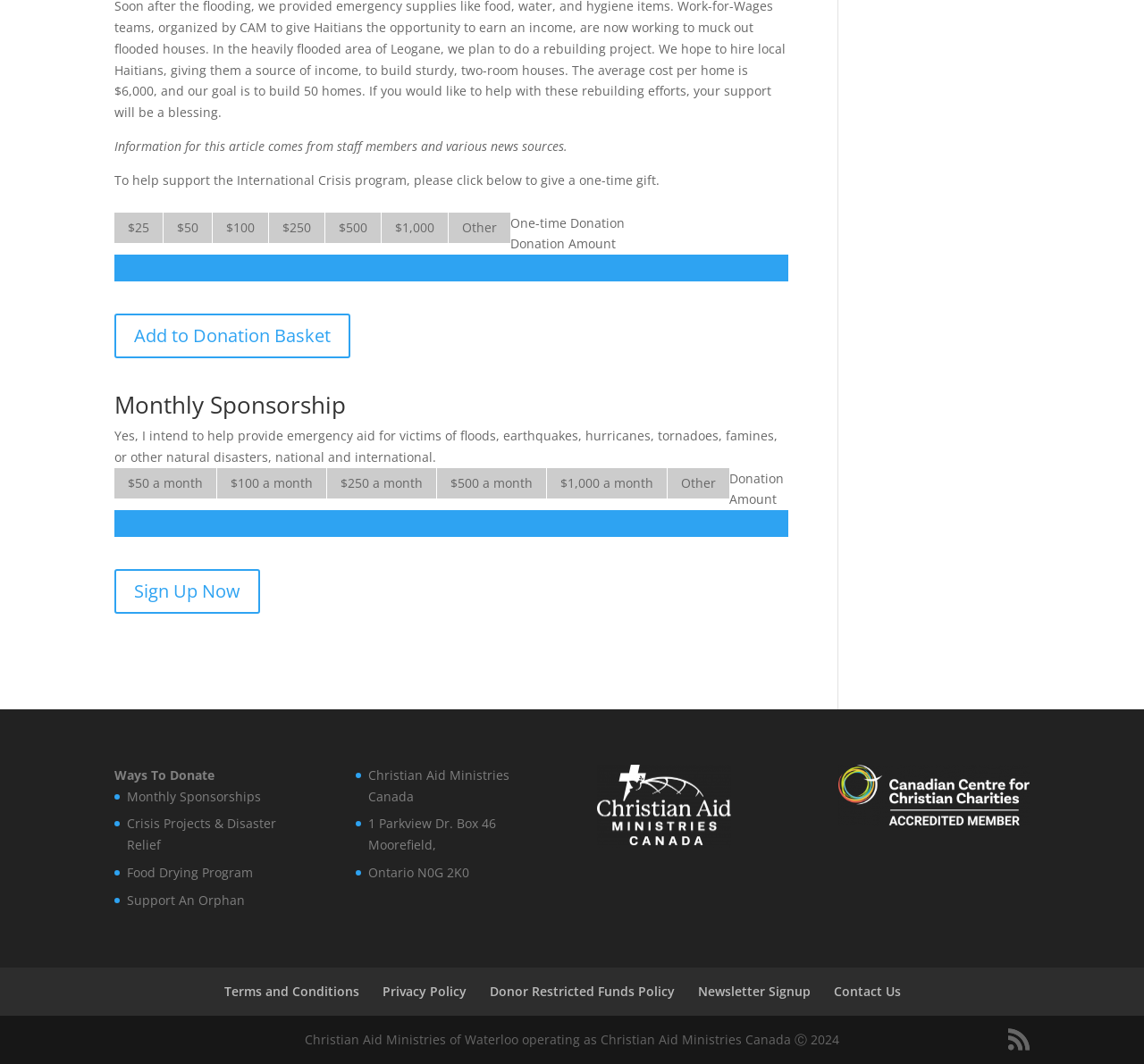What is the difference between 'Monthly Sponsorship' and 'One-time Donation'?
Refer to the image and give a detailed response to the question.

The 'Monthly Sponsorship' section and the 'One-time Donation' section are two separate parts of the webpage that serve different purposes. The 'One-time Donation' section allows users to make a single donation, whereas the 'Monthly Sponsorship' section enables users to make recurring monthly donations. This difference is evident from the labels and options provided in each section, with the 'Monthly Sponsorship' section offering monthly donation amounts and the 'One-time Donation' section offering a one-time donation amount.